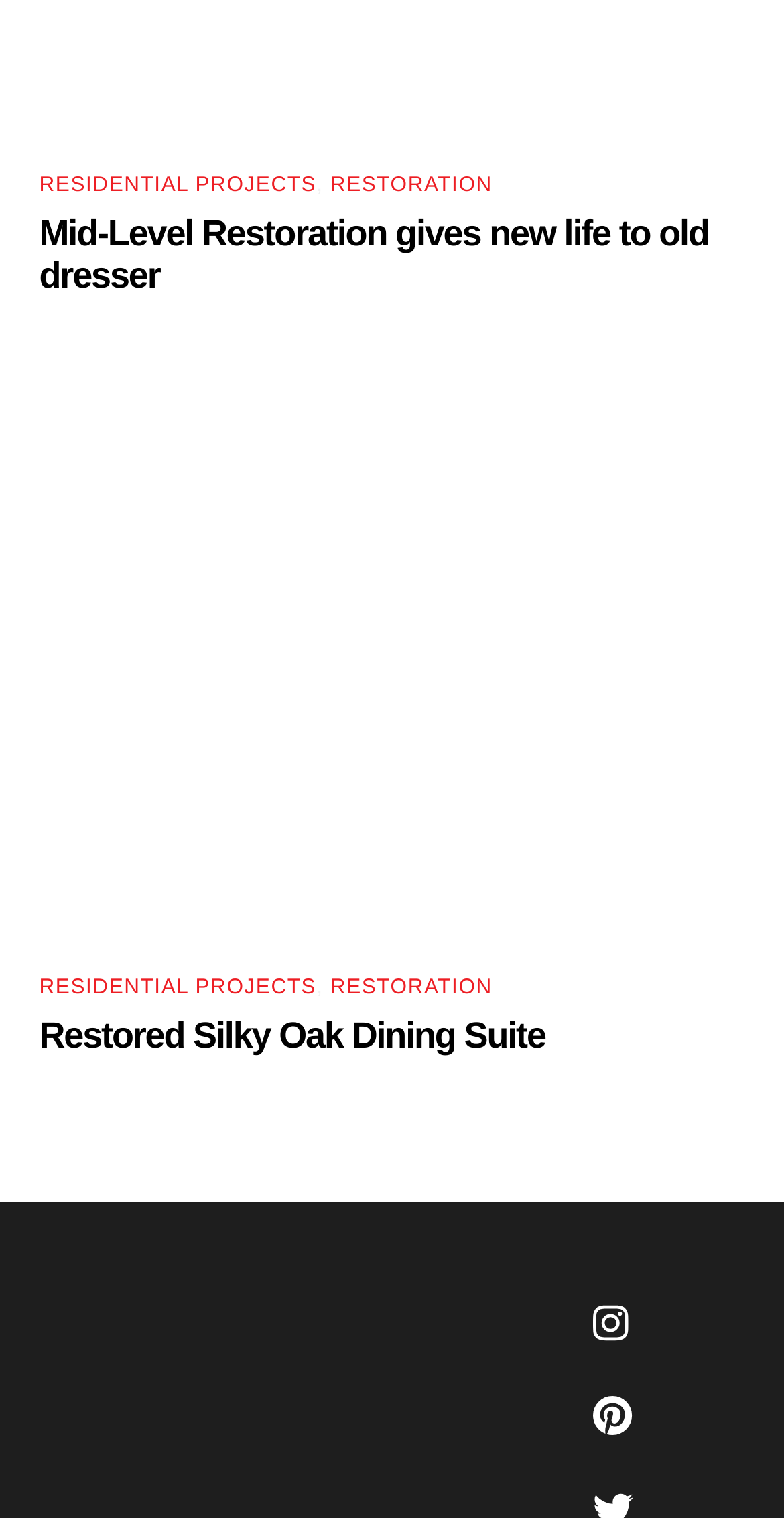What is the name of the company or brand?
Please look at the screenshot and answer using one word or phrase.

Renowned Furniture